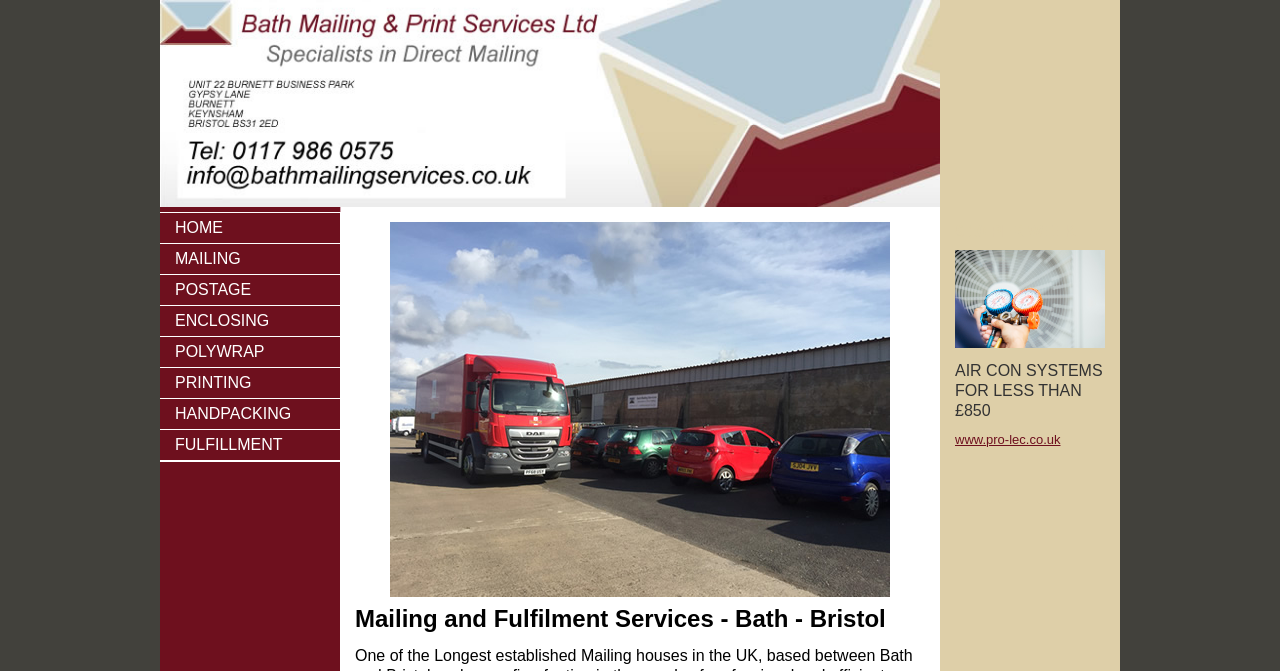What is the price mentioned on the webpage?
Based on the image, answer the question in a detailed manner.

The price is obtained from the heading element with ID 30, which has a bounding box coordinate of [0.734, 0.33, 0.875, 0.36] and contains the text '£ 10 PER WEEK'.